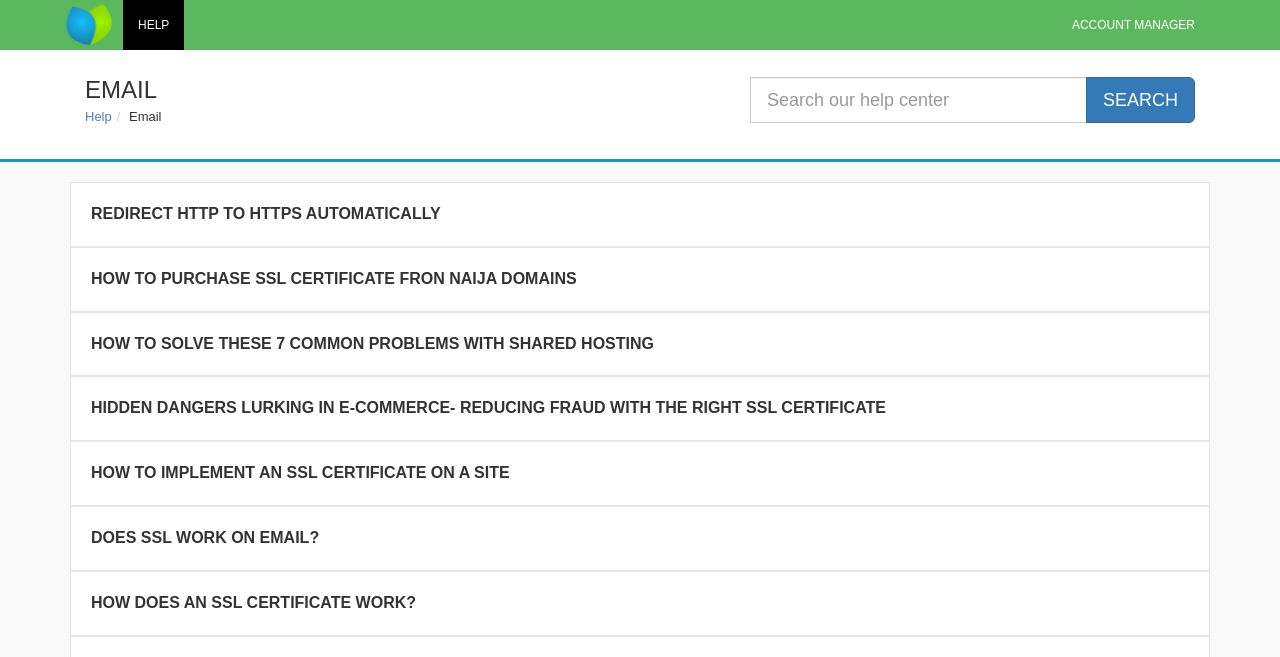Create a detailed summary of all the visual and textual information on the webpage.

The webpage is about the Email section of the Naija Domains Help Center. At the top left, there is a link to the Naija Domains Help Center, accompanied by an image with the same name. Next to it, there are two more links, "HELP" and "ACCOUNT MANAGER", positioned at the top center and top right, respectively.

Below the top links, there is a large heading "EMAIL" that spans about half of the page width. Underneath the heading, there is a link "Help" and a static text "Email" positioned side by side.

To the right of the heading, there is a layout table that occupies about two-thirds of the page width. Within the table, there is a search box with a placeholder text "Search our help center" and a "SEARCH" button to its right.

The main content of the page consists of a list of links, each describing a specific topic related to email and SSL certificates. There are seven links in total, stacked vertically and occupying the majority of the page. The links have titles such as "REDIRECT HTTP TO HTTPS AUTOMATICALLY", "HOW TO PURCHASE SSL CERTIFICATE FROM NAIJA DOMAINS", and "DOES SSL WORK ON EMAIL?".